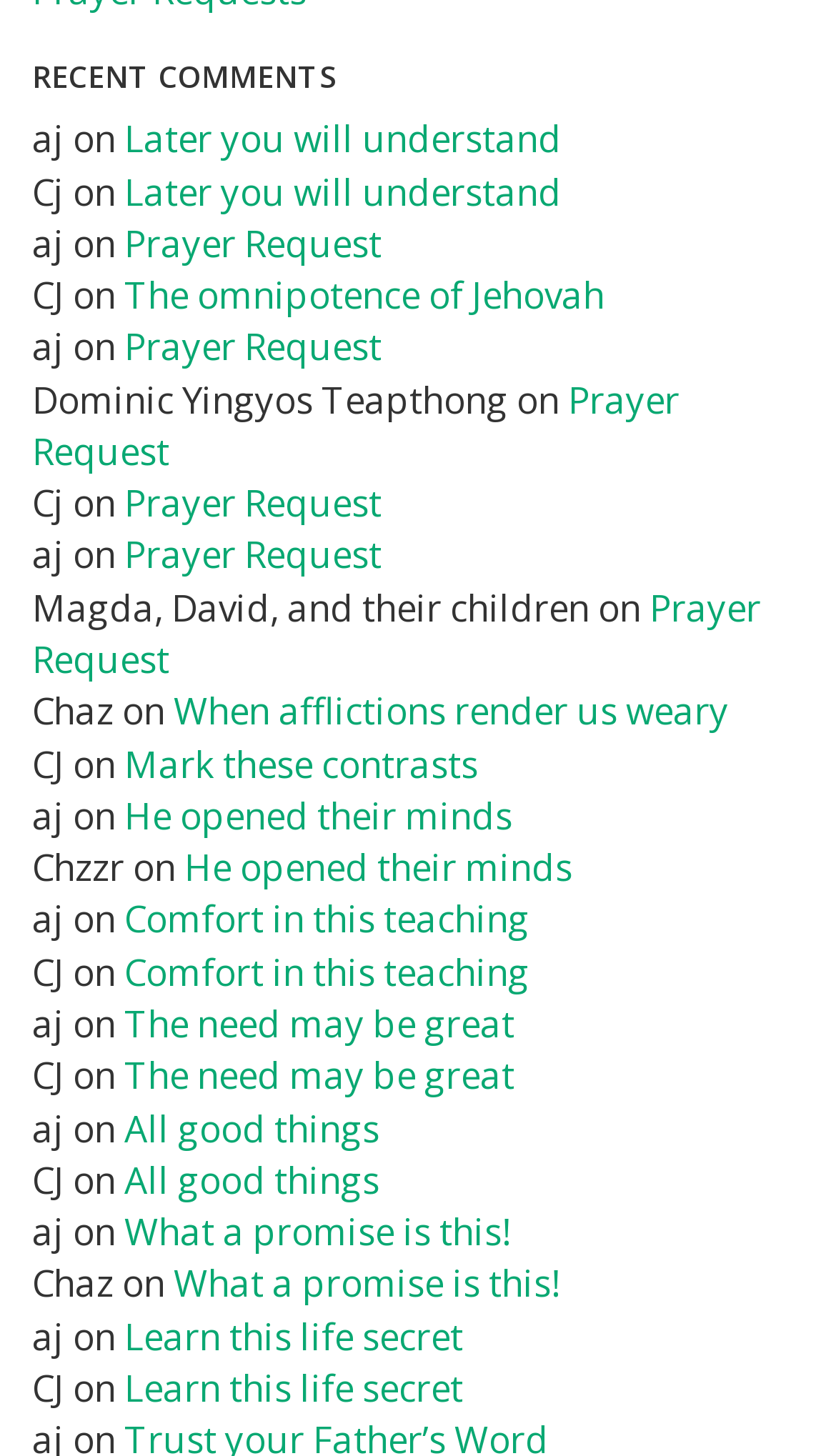What is the title of the webpage section?
Using the information from the image, give a concise answer in one word or a short phrase.

RECENT COMMENTS